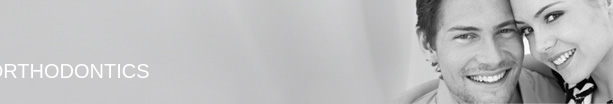Using the details from the image, please elaborate on the following question: What is the emotional tone conveyed by the image?

The caption states that the image captures the essence of confidence and happiness associated with a healthy smile, indicating that the emotional tone conveyed by the image is one of confidence and happiness.